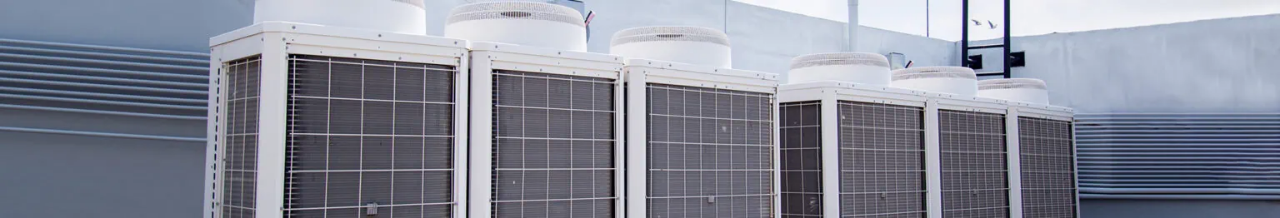Detail every visible element in the image extensively.

The image showcases a series of central air conditioning units, prominently featured on the roof of a commercial building. These outdoor units are essential components of a Variable Refrigerant Flow (VRF) system, designed to efficiently provide heating and cooling. The units, characterized by their large size and distinctive white casing, are strategically arranged to maximize space and airflow. The photo captures the sleek design and modern technology of the units, which enhance energy efficiency and temperature control within commercial environments. These systems represent a cost-effective solution for buildings such as hotels and office spaces, emphasizing both functionality and aesthetic appeal in climate management.